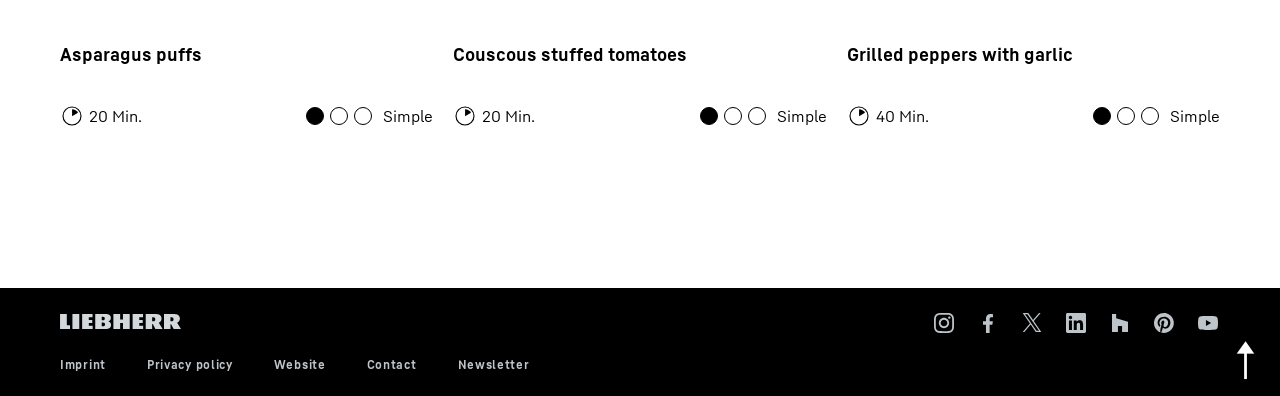Refer to the screenshot and give an in-depth answer to this question: How many recipe links are present on the webpage?

I counted the number of link elements on the webpage, each corresponding to a recipe, and found 3 links: 'Asparagus puffs', 'Couscous stuffed tomatoes', and 'Grilled peppers with garlic'.